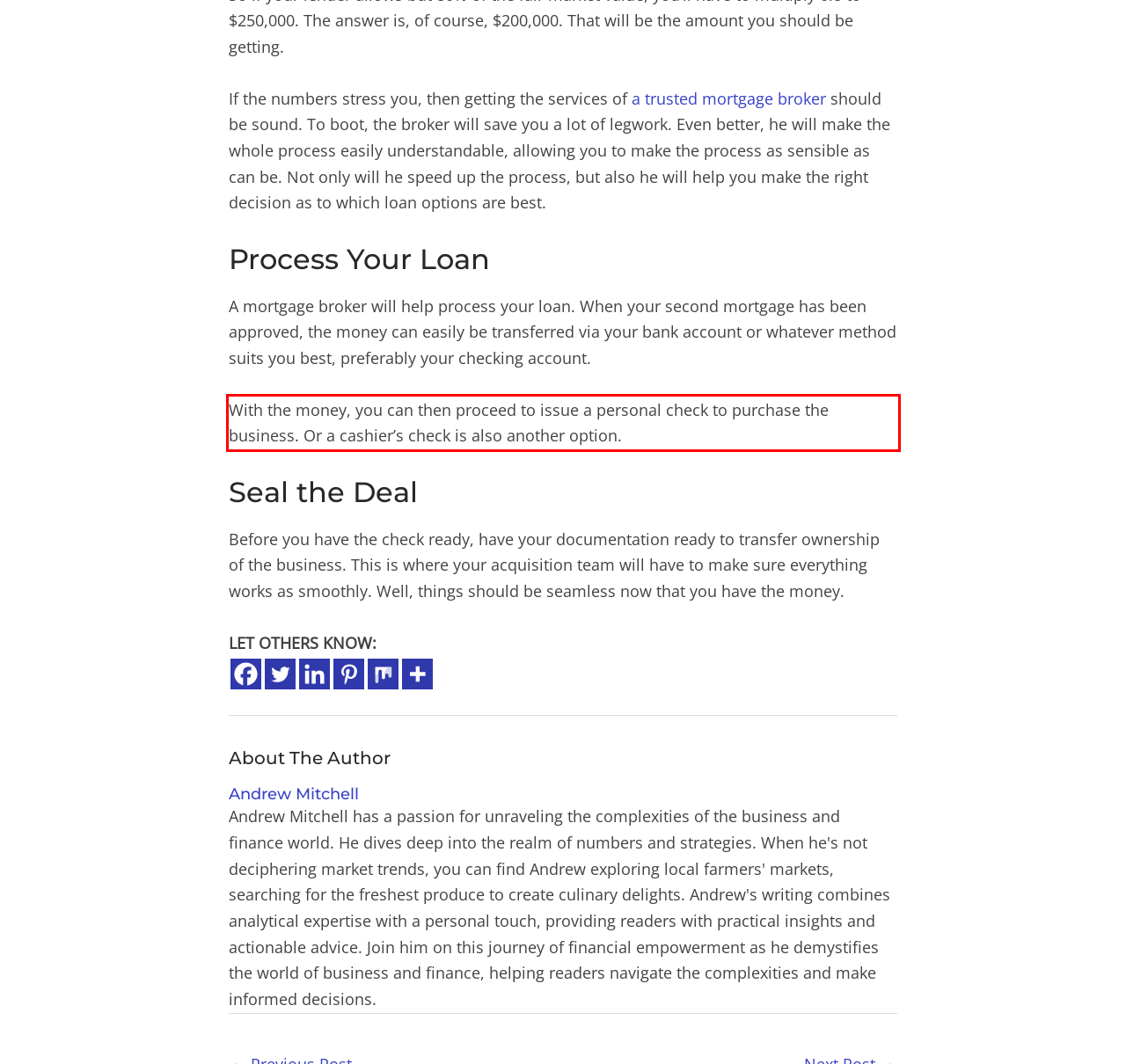Within the screenshot of a webpage, identify the red bounding box and perform OCR to capture the text content it contains.

With the money, you can then proceed to issue a personal check to purchase the business. Or a cashier’s check is also another option.